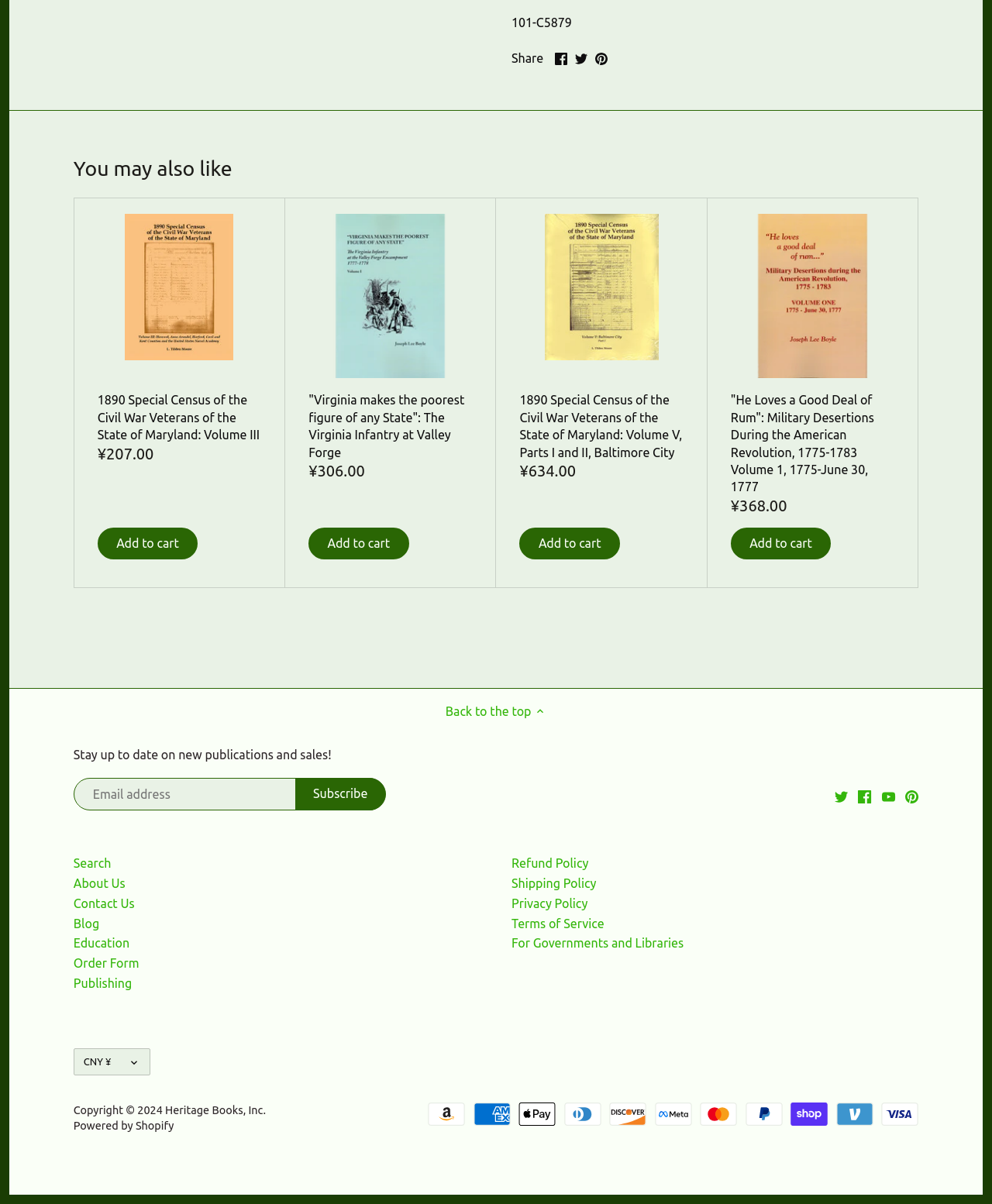Please determine the bounding box coordinates of the section I need to click to accomplish this instruction: "Add to cart".

[0.098, 0.438, 0.199, 0.465]